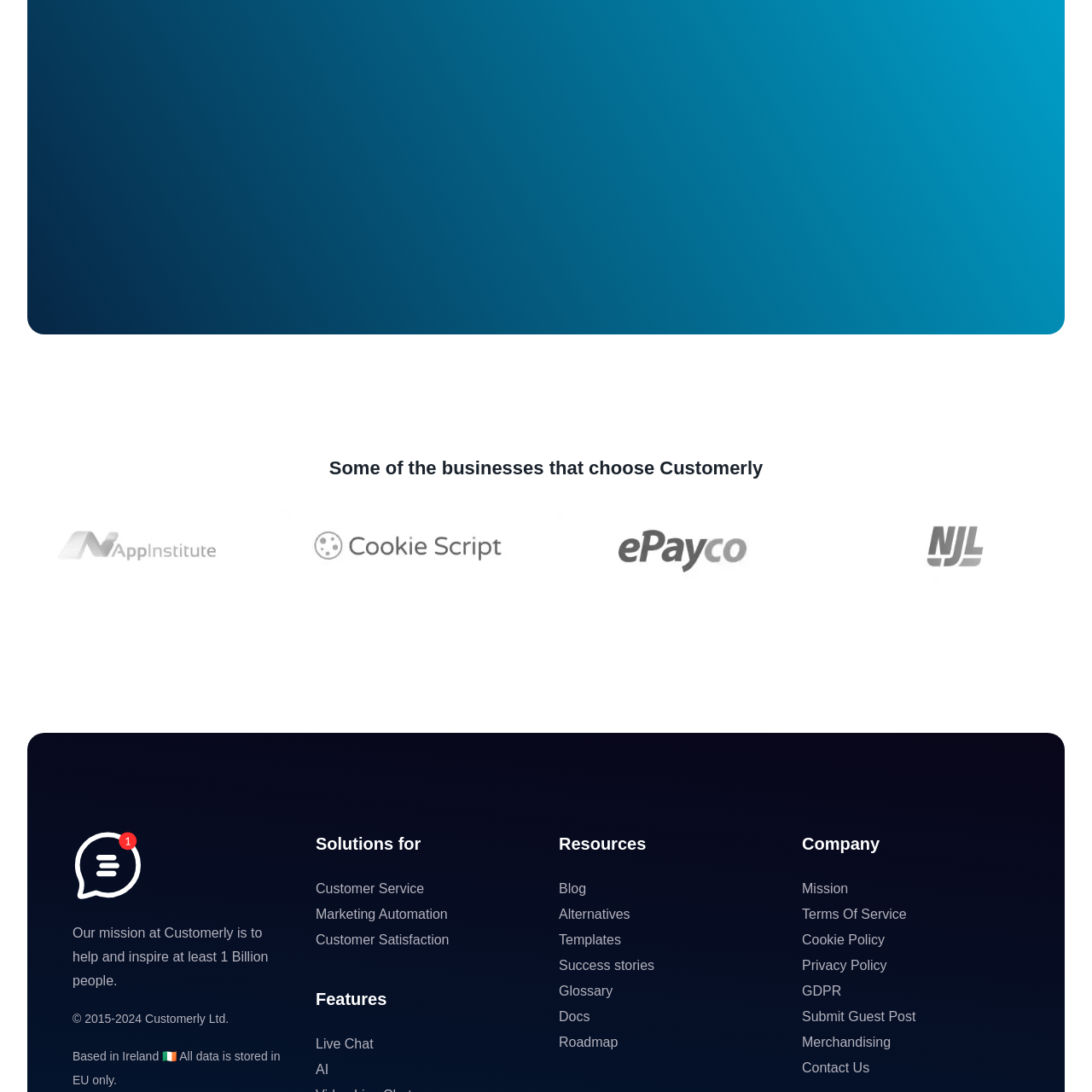Explain in detail the content of the image enclosed by the red outline.

The image showcases an arrow icon, symbolizing navigation or movement. This graphic is likely used to direct users' attention or indicate progression within the context of a webpage focused on customer service and AI solutions. Positioned beneath a section highlighting various businesses that partner with Customerly, this arrow might enhance user interaction by encouraging exploration of features like live chat and AI automation. The overall design ties into Customerly's mission of helping businesses enhance their customer engagement and services through innovative digital solutions.